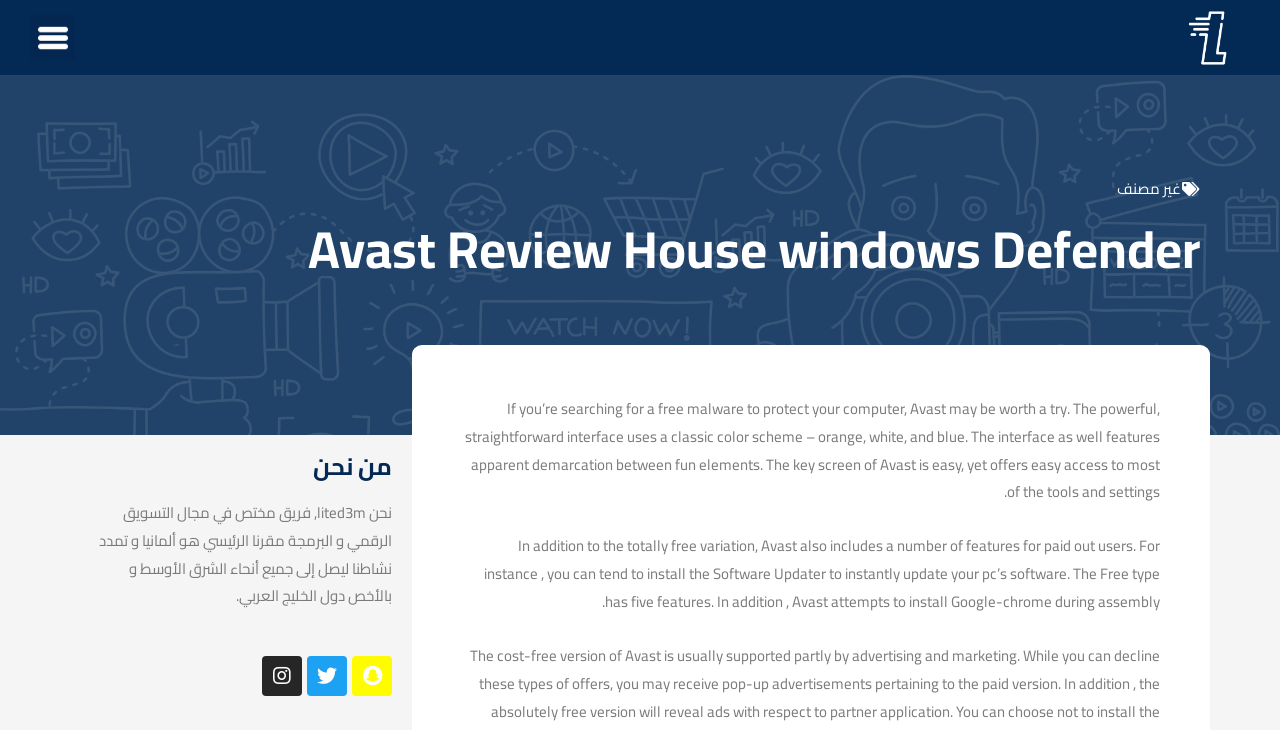Provide the bounding box coordinates in the format (top-left x, top-left y, bottom-right x, bottom-right y). All values are floating point numbers between 0 and 1. Determine the bounding box coordinate of the UI element described as: 1980

None